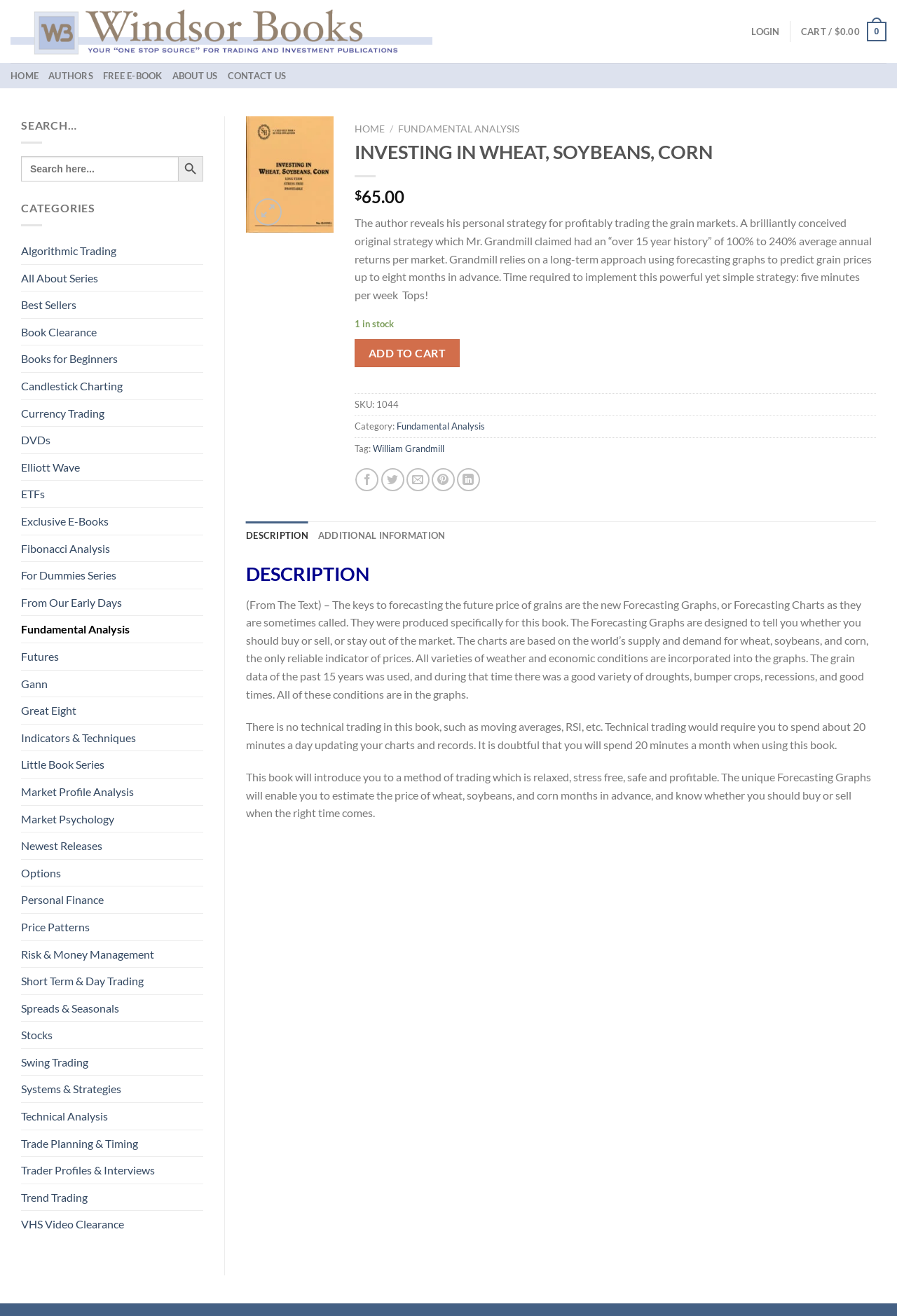How many items are in stock?
Using the image as a reference, answer the question in detail.

I found the number of items in stock by looking at the text '1 in stock' which is located below the book price and description.